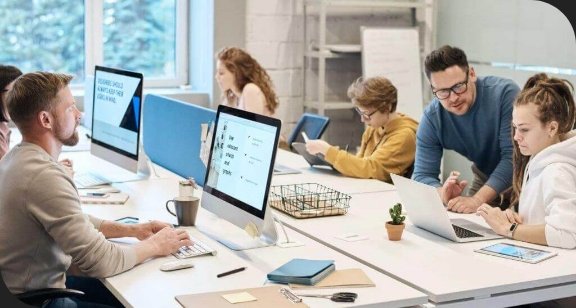Create an elaborate description of the image, covering every aspect.

The image captures a modern workplace environment featuring a collaborative team engaged in various tasks. In the foreground, a man is focused on a computer screen, dressed casually and sipping from a coffee cup, indicative of a comfortable office atmosphere. Nearby, two colleagues are deep in conversation, with one leaning in to provide guidance, demonstrating an engaging team dynamic.

At the center table, several laptops and electronic devices are spread out, showing a range of projects in progress. A small potted plant adds a touch of greenery, contributing to a fresh and inviting workspace. The background showcases large windows that allow natural light to fill the room, enhancing the overall productivity vibe.

This scene reflects a modern approach to work culture, emphasizing teamwork and the use of technology to connect with candidates effectively, ensuring that clients receive the best talent through various sourcing strategies.